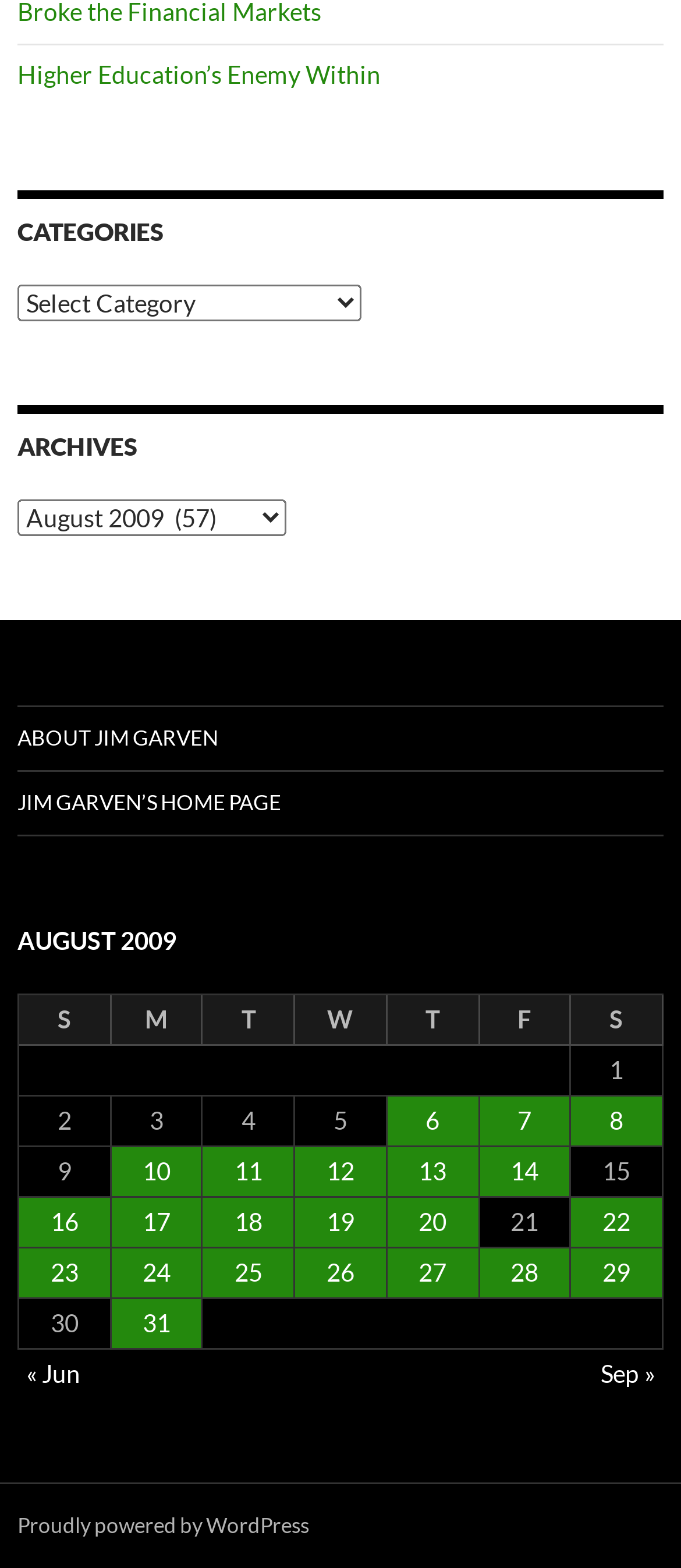Identify the bounding box of the UI component described as: "« Jun".

[0.038, 0.866, 0.118, 0.885]